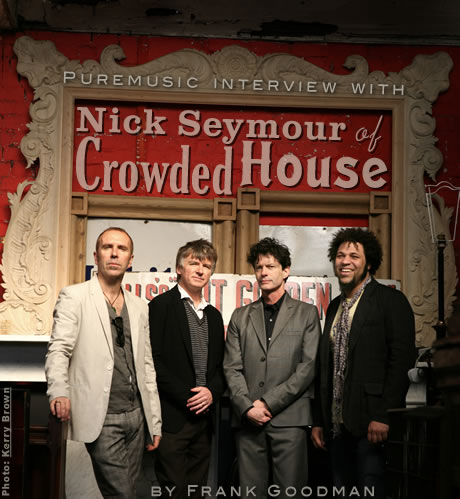Provide a thorough description of what you see in the image.

In this vibrant image from a "Puremusic" interview, we see Nick Seymour, the original bassist of Crowded House, standing confidently in front of a striking backdrop that reads "Puremusic Interview with Nick Seymour of Crowded House." The setting features a rustic, stylish frame adorned with intricate details, adding a touch of artistry to the scene. To Nick's sides, three other individuals accompany him, all dressed in chic, fashionable attire, contributing to the dynamic atmosphere of the portrait. 

The photograph is taken by Frank Goodman, capturing not only the personalities of the band members but also the essence of camaraderie and creativity that defines Crowded House. The warmth of the lighting and the rich textures of the surrounding environment enhance the inviting ambiance, making it clear that this is a moment of celebration and connection in the world of music.